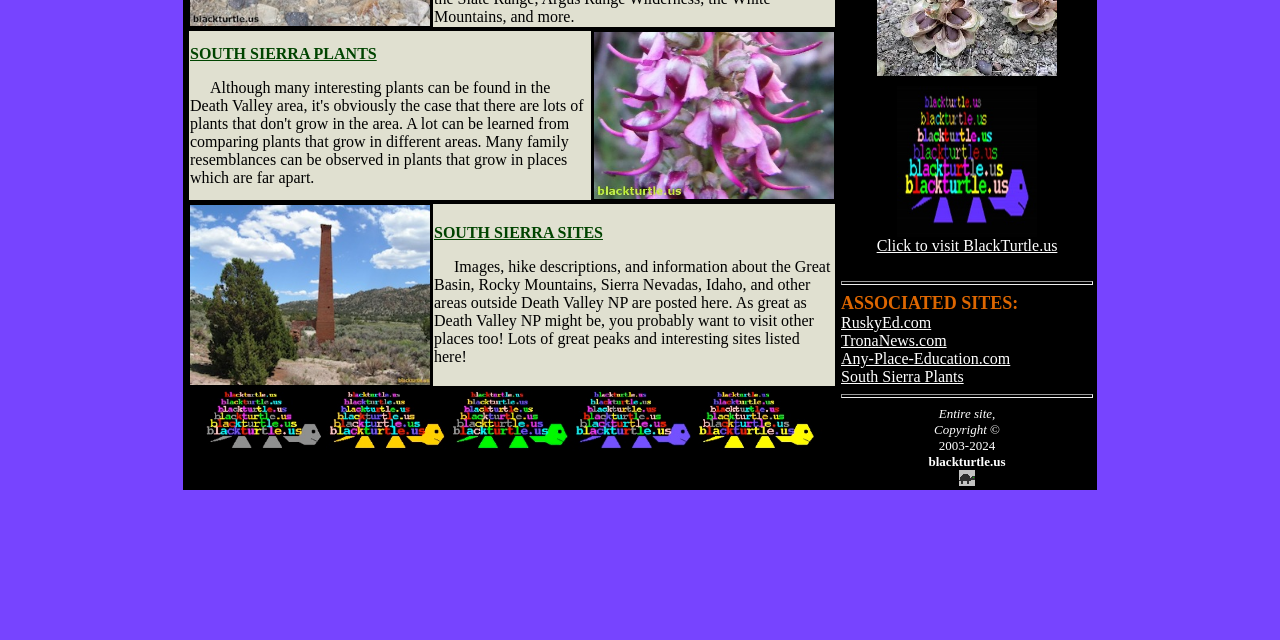Given the element description "parent_node: FEATURED PLANT: Creosote" in the screenshot, predict the bounding box coordinates of that UI element.

[0.158, 0.686, 0.642, 0.712]